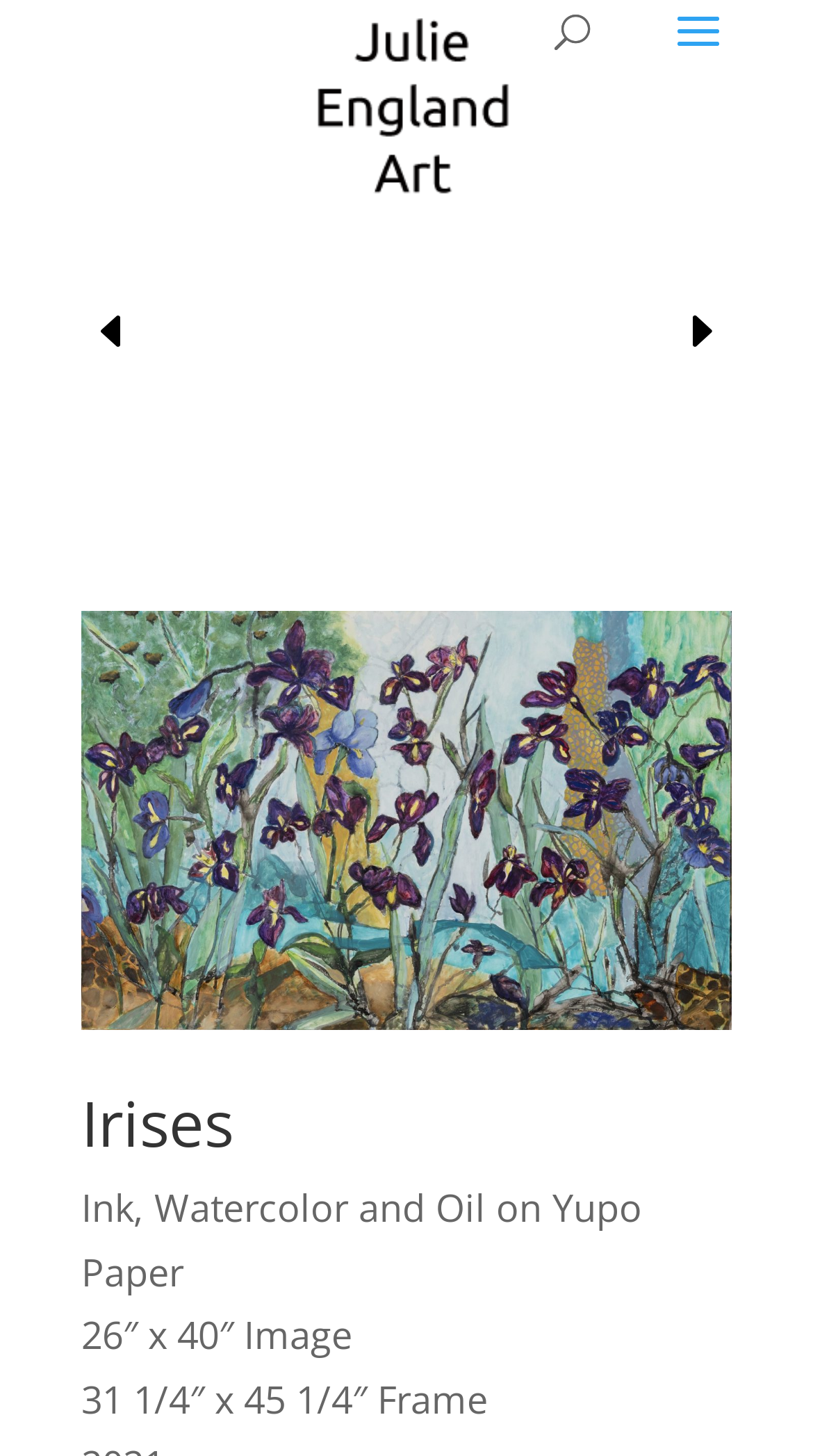What is the artist's name?
Please analyze the image and answer the question with as much detail as possible.

The artist's name is obtained from the link 'Julie England Art' at the top of the webpage, which suggests that the webpage is showcasing the artist's work.